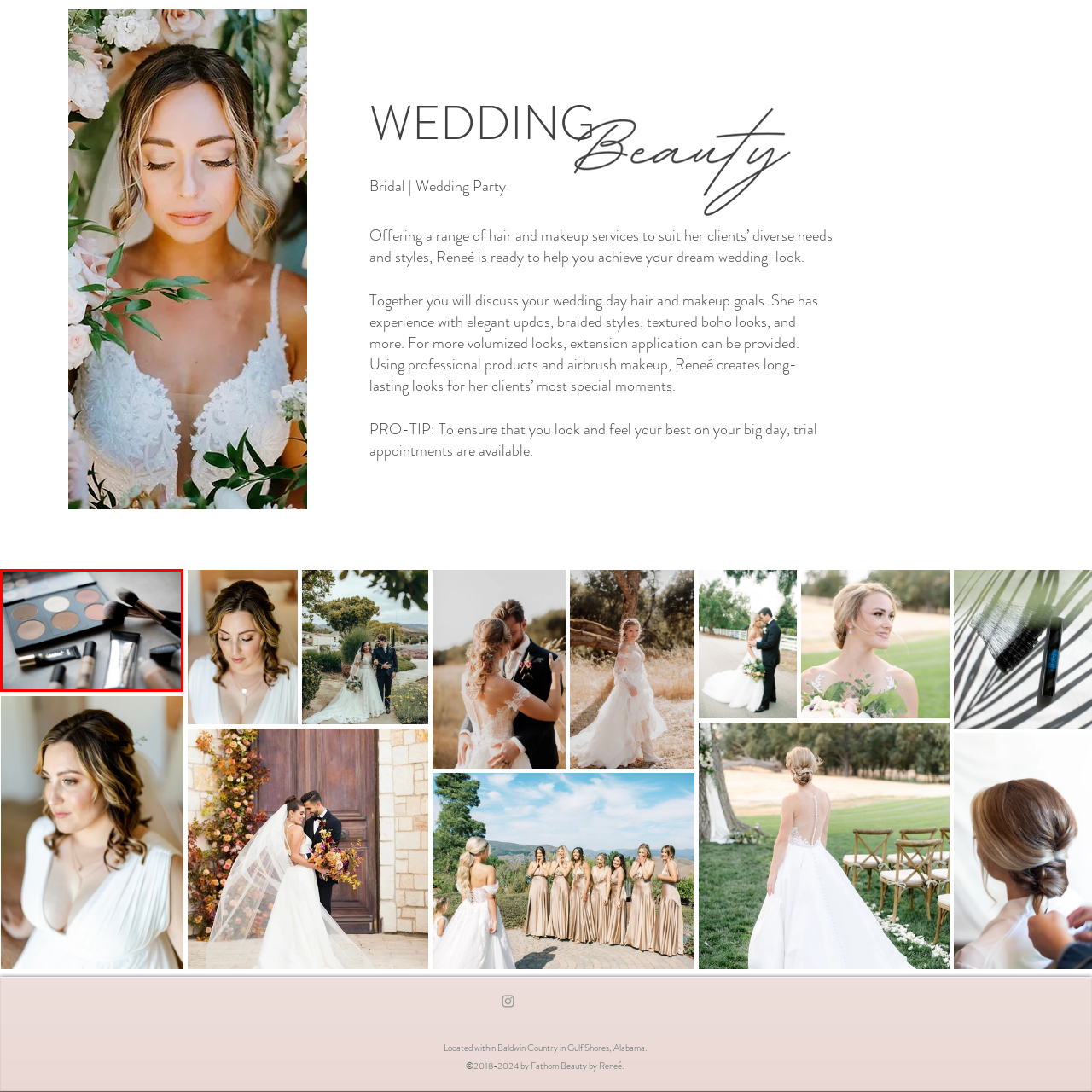Provide a detailed account of the visual content within the red-outlined section of the image.

The image showcases an assortment of professional makeup tools and products, artfully arranged on a neutral surface. At the center, there is a sleek makeup palette featuring four distinct shades, perfect for contouring and highlighting. Surrounding the palette are various cosmetic tubes and bottles, suggesting a selection of foundations and concealers, ideal for achieving a flawless complexion. Several makeup brushes with smooth, rounded bristles lie nearby, indicating readiness for application. This visual collection reflects the essence of bridal beauty preparation, where attention to detail and high-quality products are essential for creating the perfect wedding-day look.